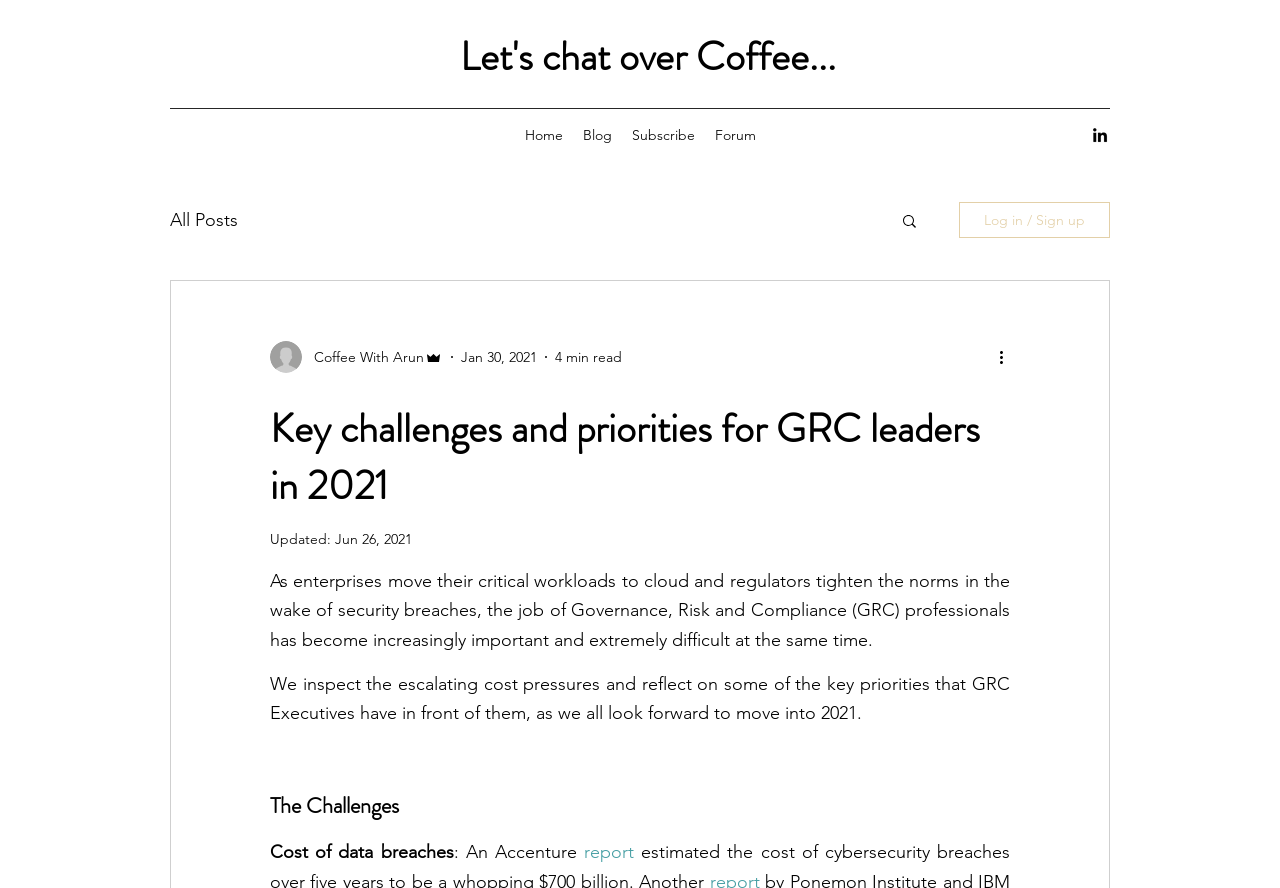Specify the bounding box coordinates of the element's area that should be clicked to execute the given instruction: "Read the 'All Posts' blog". The coordinates should be four float numbers between 0 and 1, i.e., [left, top, right, bottom].

[0.133, 0.235, 0.186, 0.26]